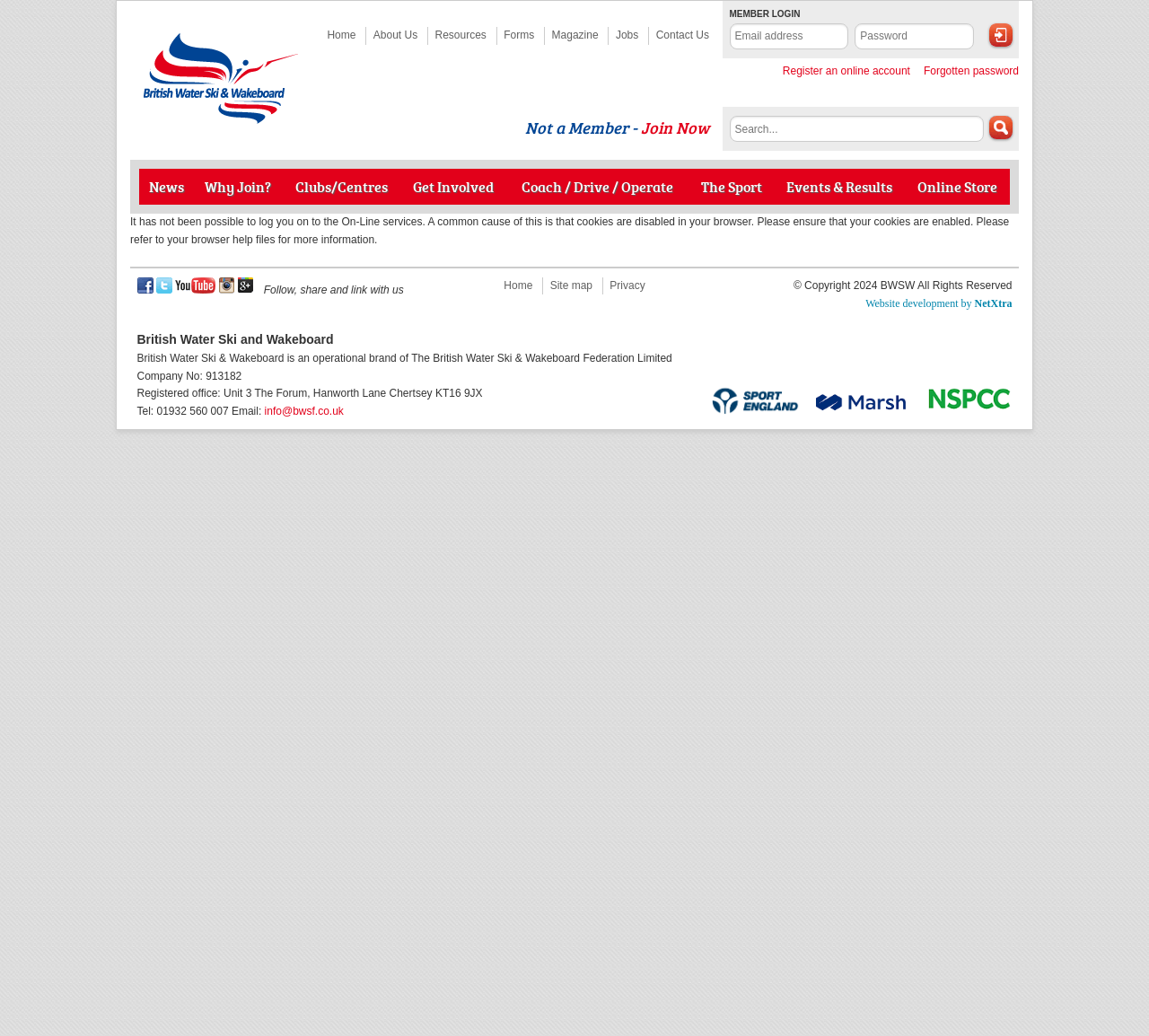Analyze the image and answer the question with as much detail as possible: 
What is the text below the 'Not a Member -' text?

I found the 'Not a Member -' text by looking for a static text element. The element with ID 28 has a descriptive text 'Not a Member -', and the element below it is a link element with a descriptive text 'Join Now', which is the answer to this question.